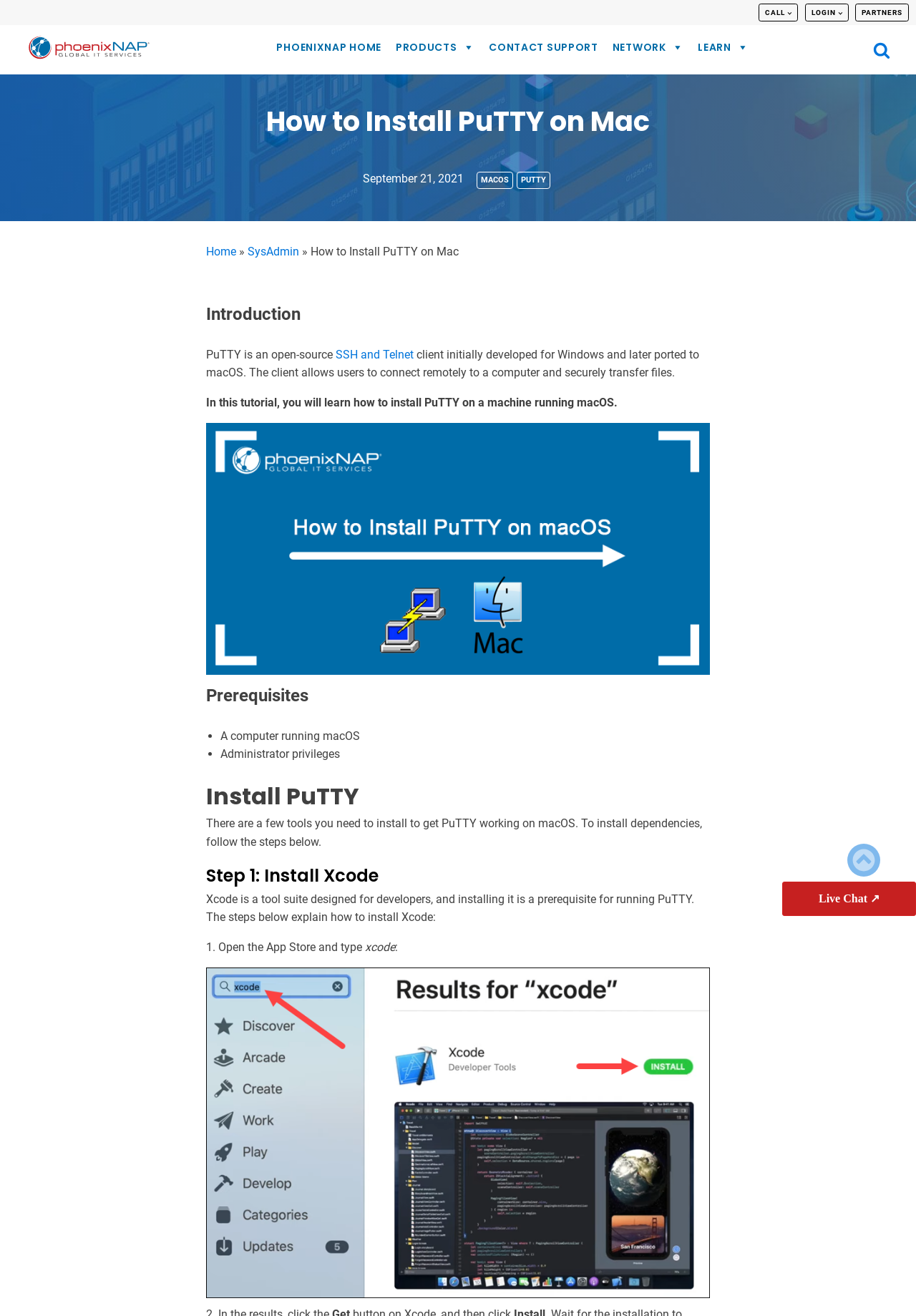Please identify the bounding box coordinates of the element I should click to complete this instruction: 'Go to the 'SysAdmin' page'. The coordinates should be given as four float numbers between 0 and 1, like this: [left, top, right, bottom].

[0.27, 0.186, 0.327, 0.196]